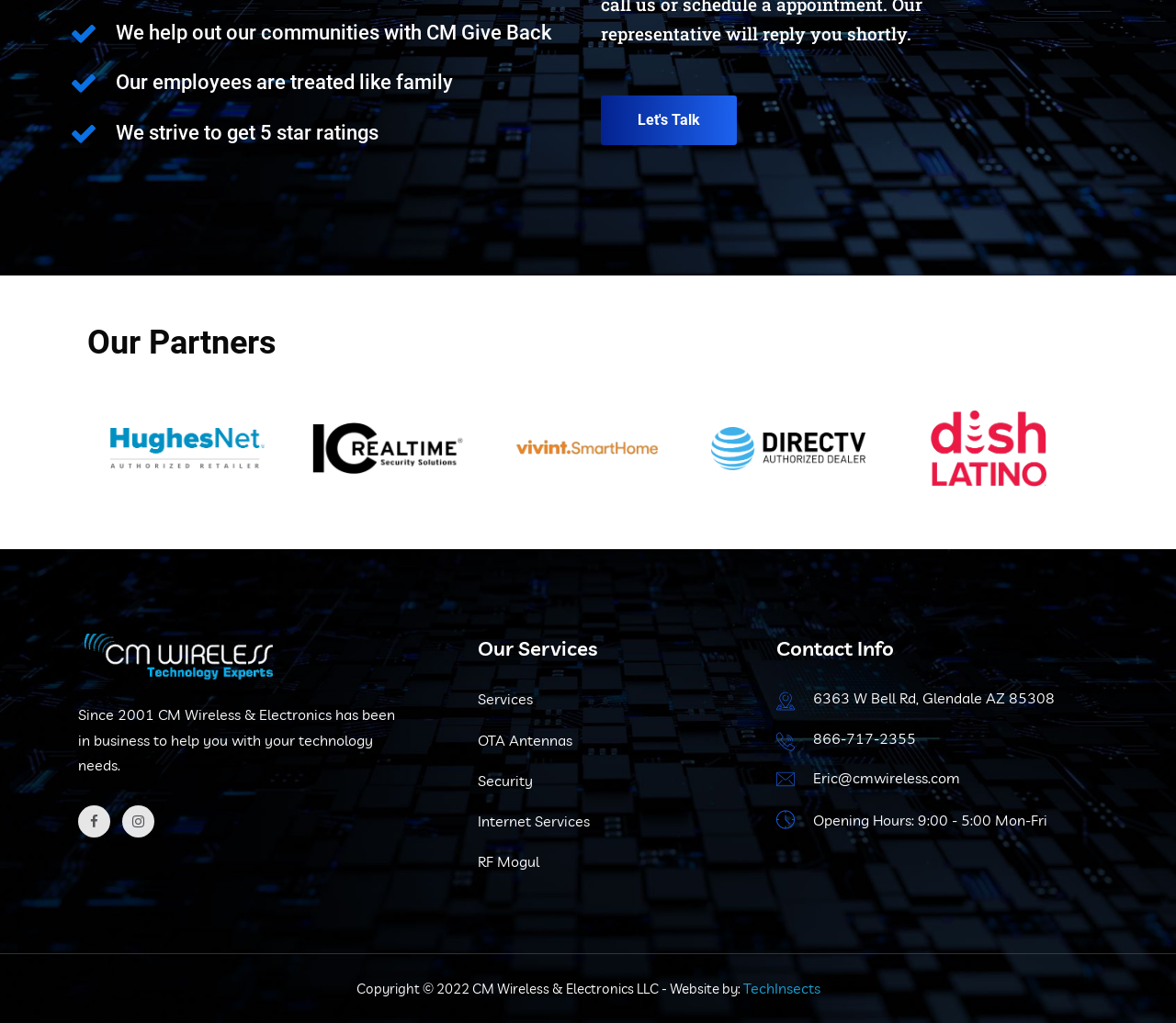Please identify the bounding box coordinates of the element I should click to complete this instruction: 'Read the 'Unraveling the Darkness: A Deep Dive into “True Detective” Season 1' article'. The coordinates should be given as four float numbers between 0 and 1, like this: [left, top, right, bottom].

None